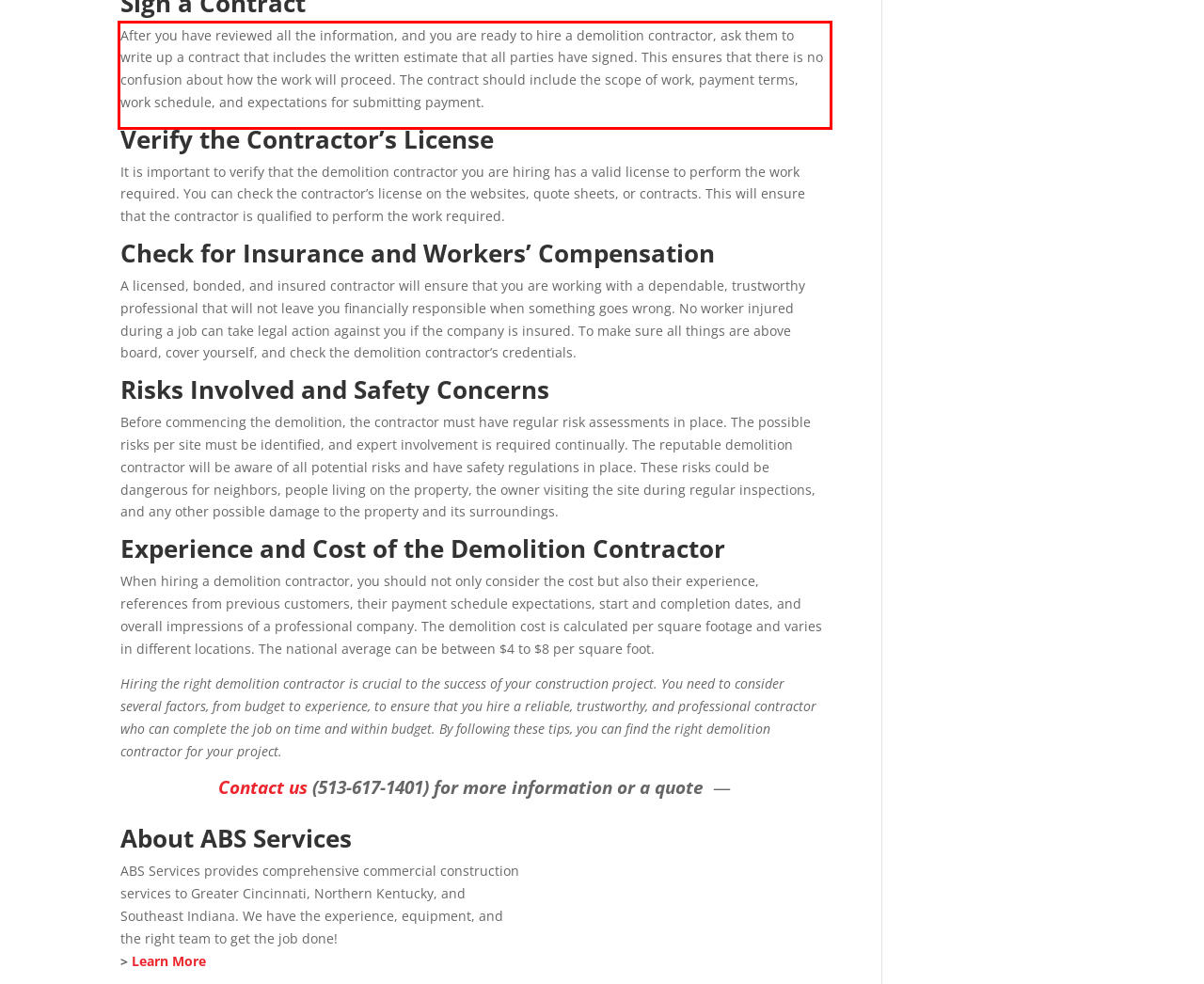Please use OCR to extract the text content from the red bounding box in the provided webpage screenshot.

After you have reviewed all the information, and you are ready to hire a demolition contractor, ask them to write up a contract that includes the written estimate that all parties have signed. This ensures that there is no confusion about how the work will proceed. The contract should include the scope of work, payment terms, work schedule, and expectations for submitting payment.